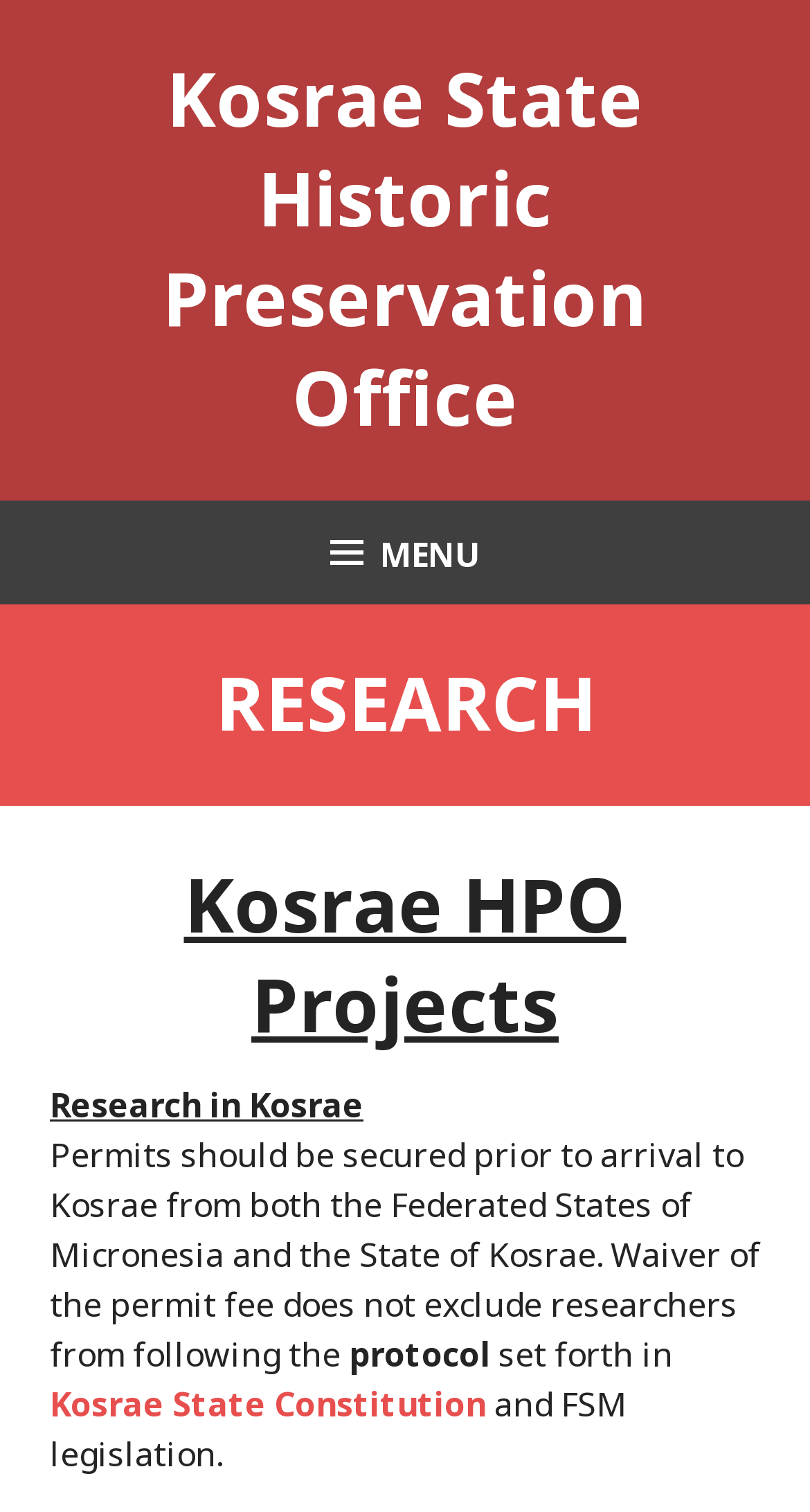Specify the bounding box coordinates (top-left x, top-left y, bottom-right x, bottom-right y) of the UI element in the screenshot that matches this description: Kosrae State Constitution

[0.062, 0.913, 0.6, 0.944]